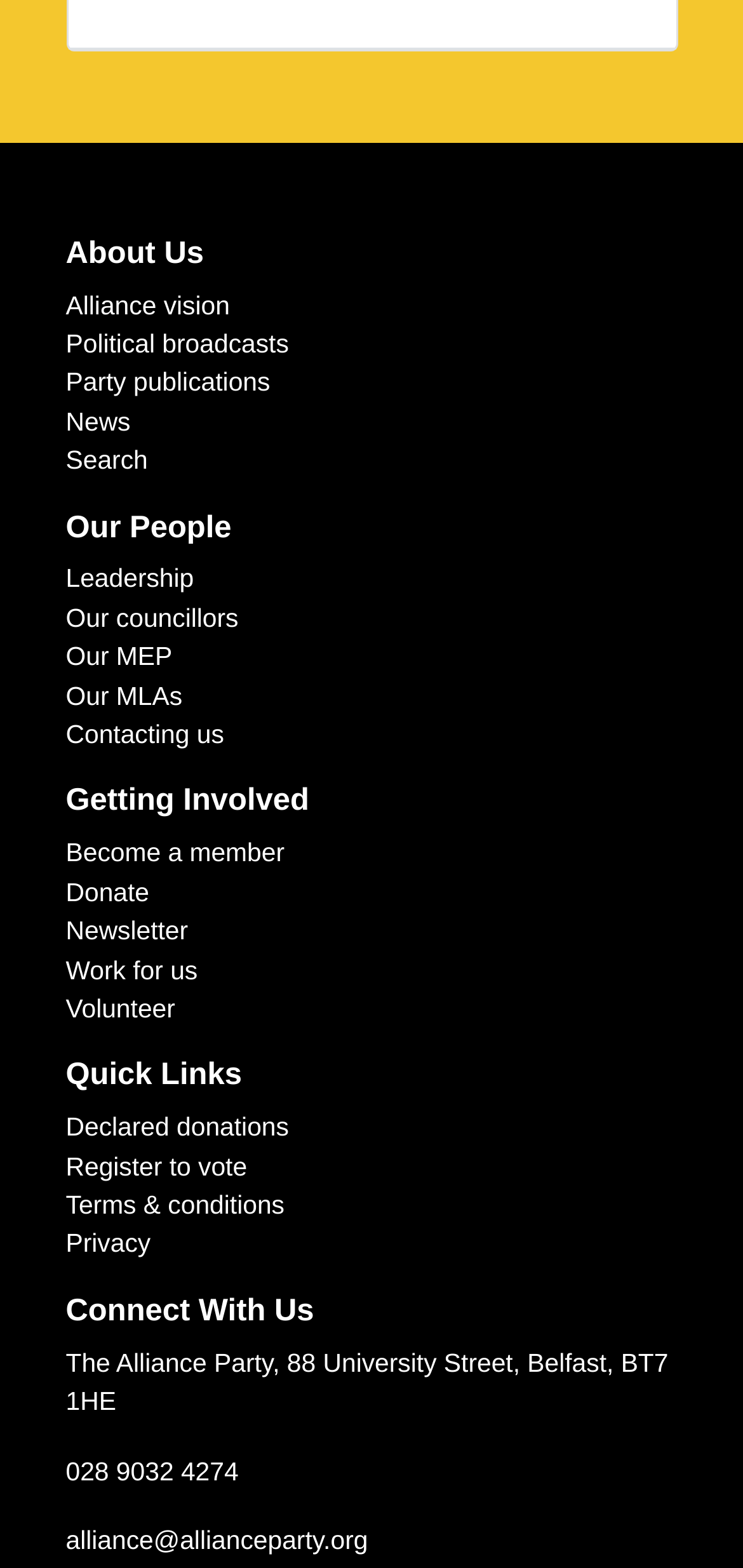From the element description Terms & conditions, predict the bounding box coordinates of the UI element. The coordinates must be specified in the format (top-left x, top-left y, bottom-right x, bottom-right y) and should be within the 0 to 1 range.

[0.088, 0.759, 0.383, 0.778]